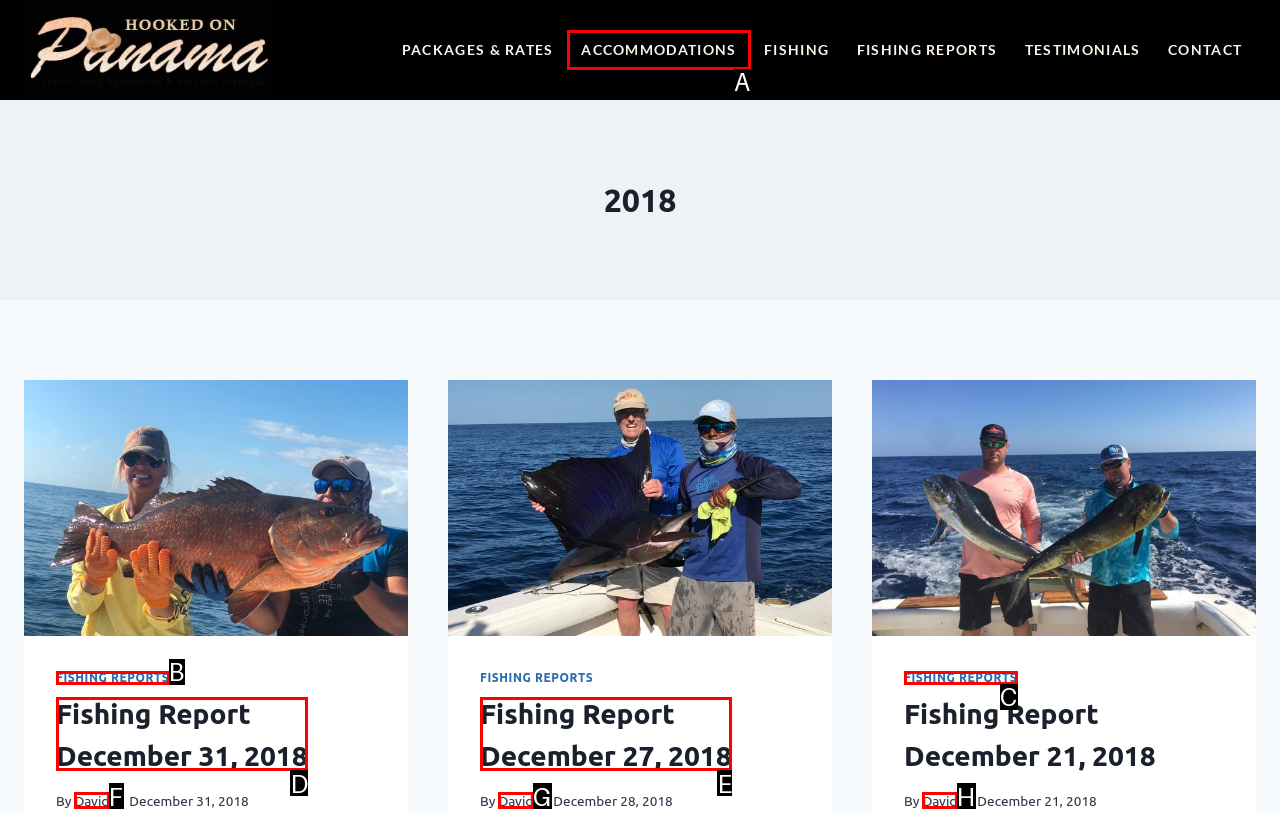To achieve the task: Go to ACCOMMODATIONS, indicate the letter of the correct choice from the provided options.

A